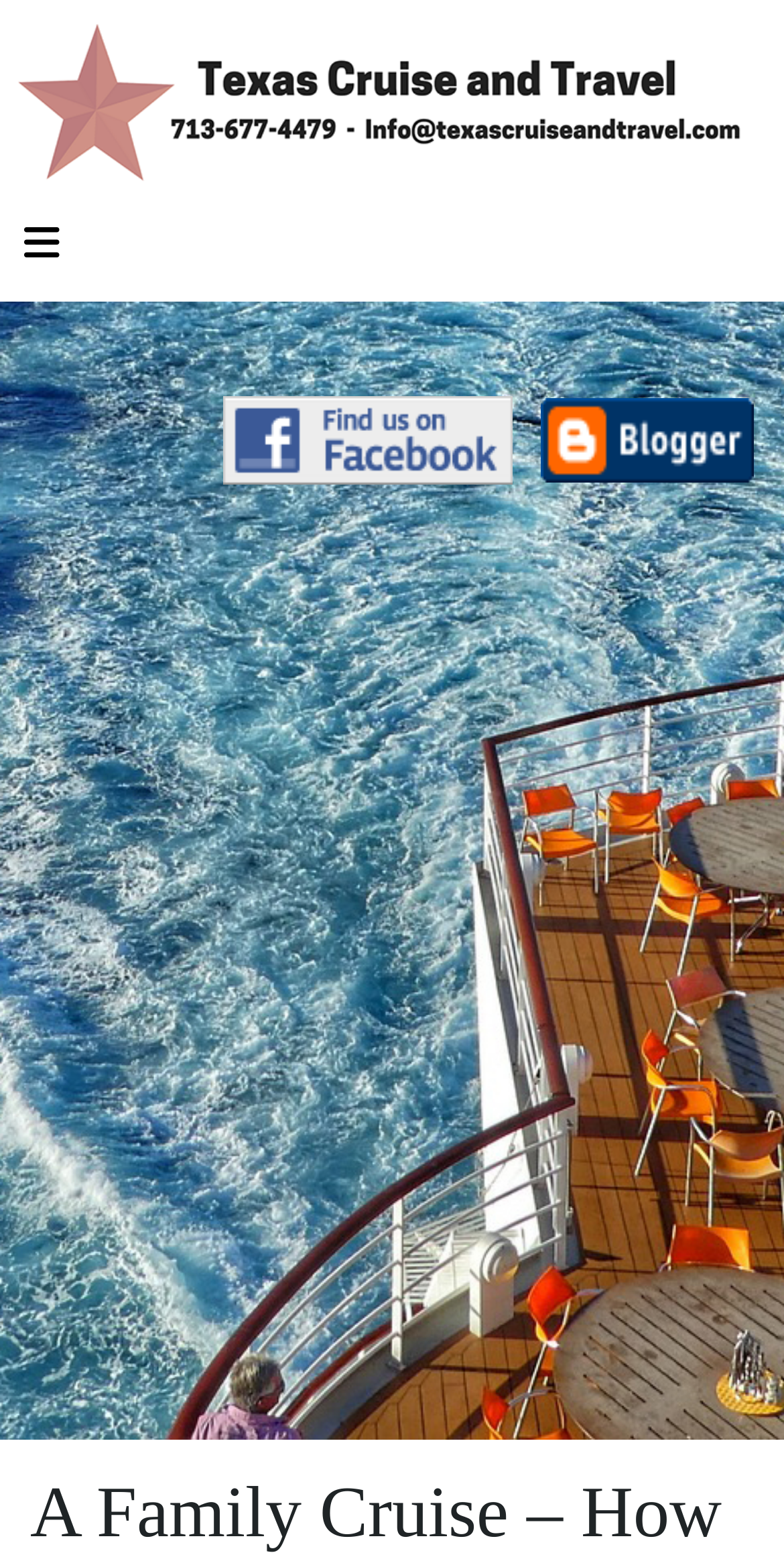What is the purpose of the toggle navigation button?
Utilize the image to construct a detailed and well-explained answer.

The toggle navigation button is used to control the nxMobileMenu, which is indicated by the 'controls' attribute of the button element.